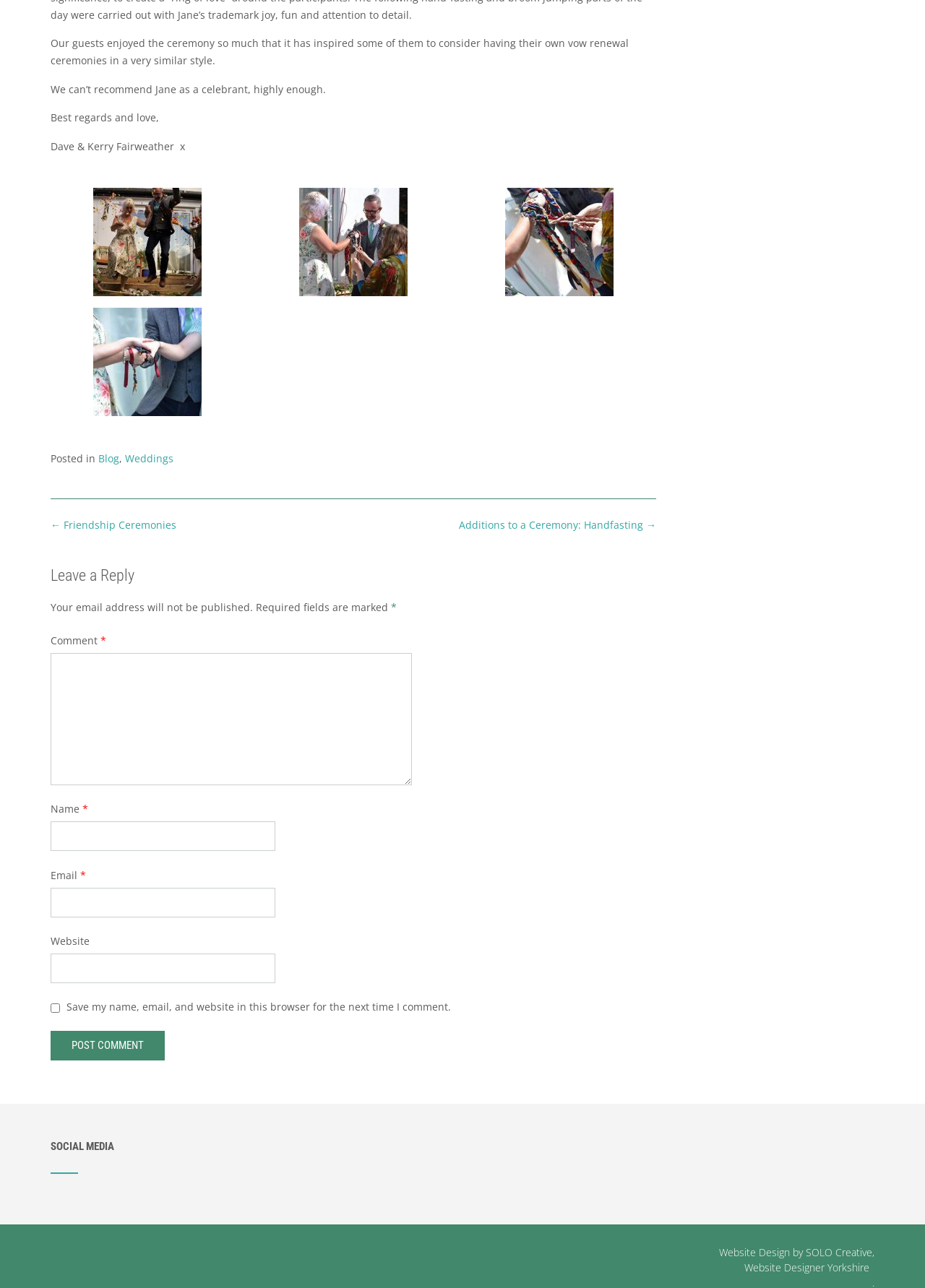Who designed the website?
Based on the image, answer the question with as much detail as possible.

In the footer section, I found a static text 'Website Design by SOLO Creative,' which suggests that the website was designed by SOLO Creative.